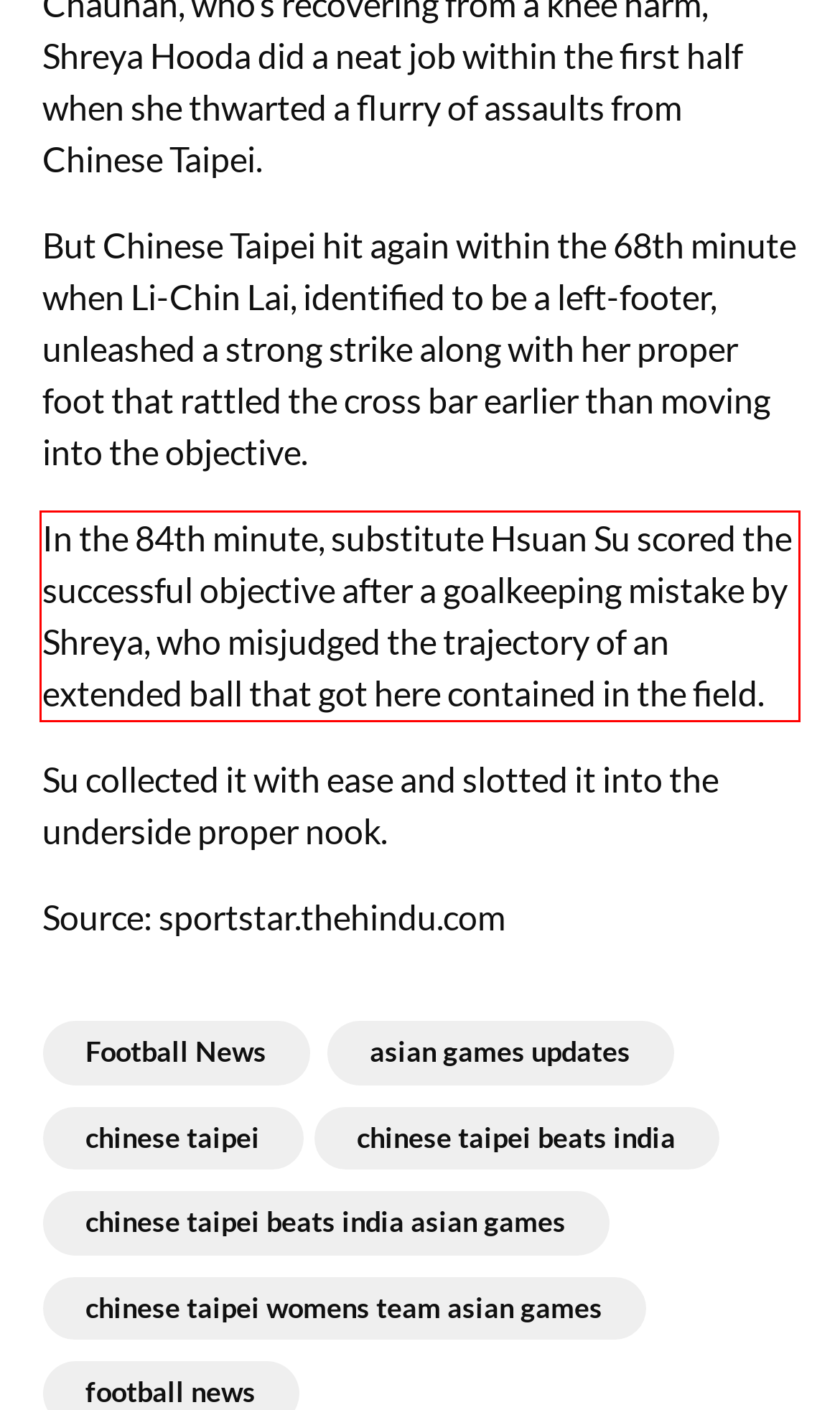Using the provided screenshot, read and generate the text content within the red-bordered area.

In the 84th minute, substitute Hsuan Su scored the successful objective after a goalkeeping mistake by Shreya, who misjudged the trajectory of an extended ball that got here contained in the field.